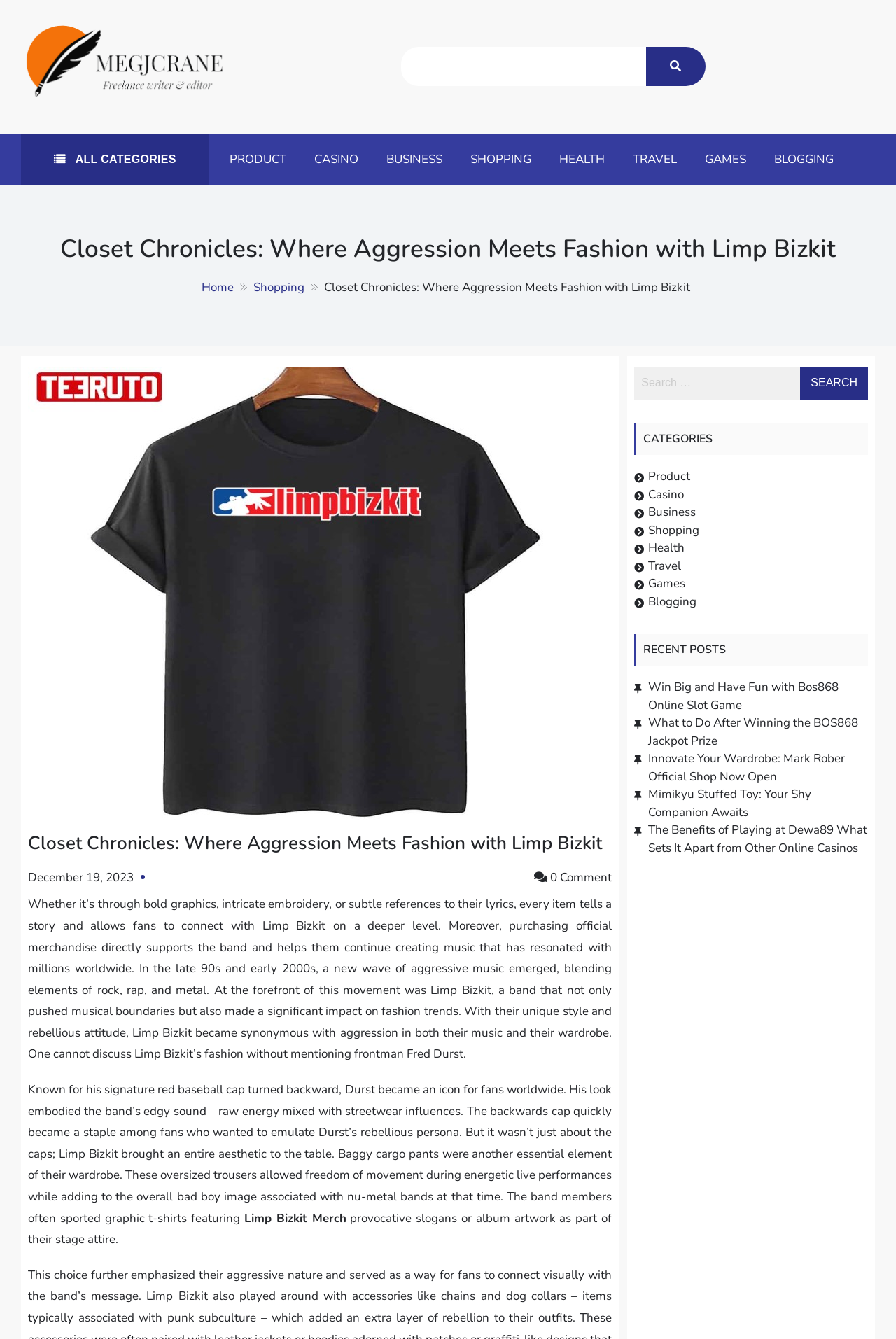Using the provided description: "Blogging", find the bounding box coordinates of the corresponding UI element. The output should be four float numbers between 0 and 1, in the format [left, top, right, bottom].

[0.724, 0.443, 0.778, 0.455]